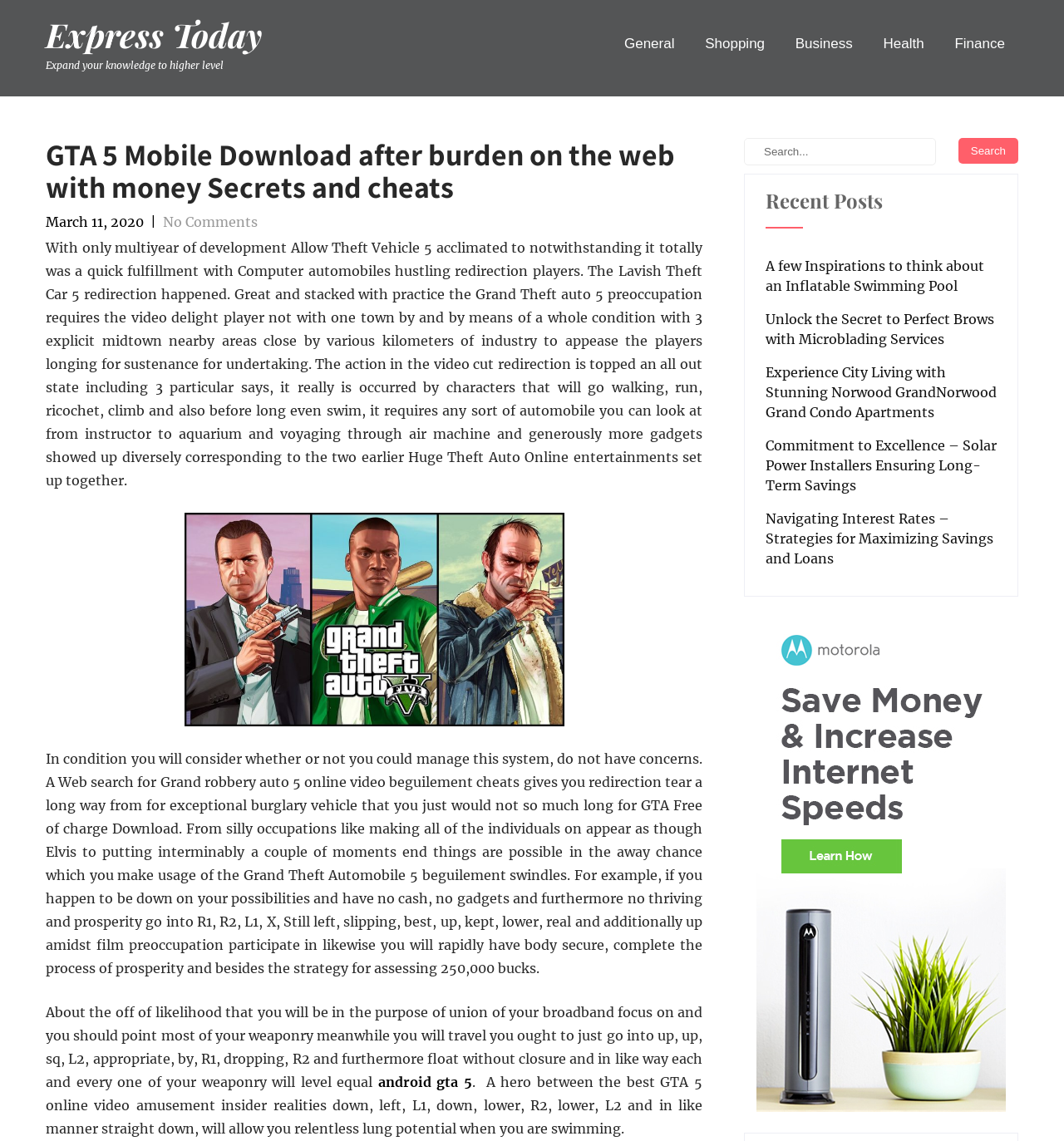Find the bounding box coordinates of the element to click in order to complete this instruction: "Click on 'android gta 5' link". The bounding box coordinates must be four float numbers between 0 and 1, denoted as [left, top, right, bottom].

[0.355, 0.941, 0.444, 0.955]